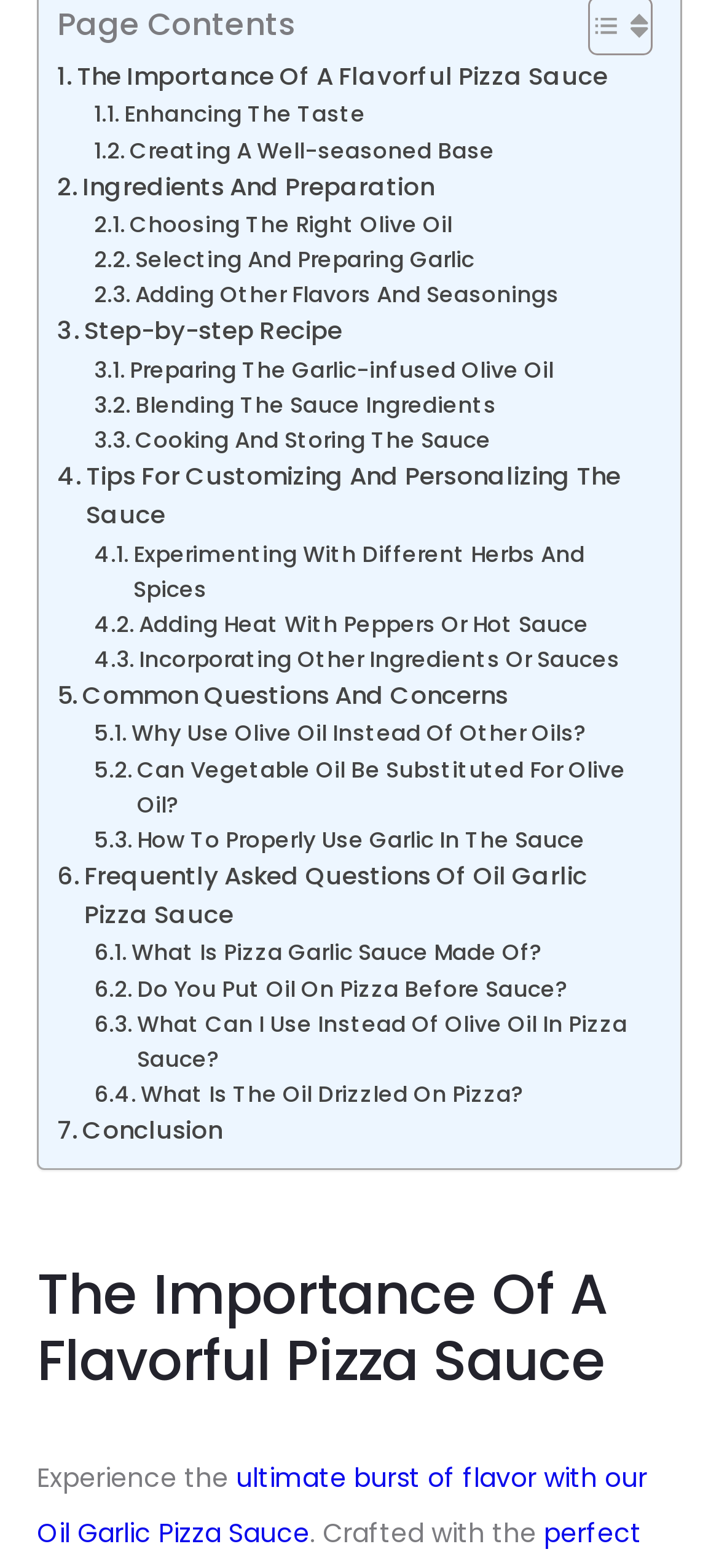What is the main topic of this webpage?
Respond to the question with a well-detailed and thorough answer.

Based on the links and headings on the webpage, it appears that the main topic is pizza sauce, specifically oil garlic pizza sauce.